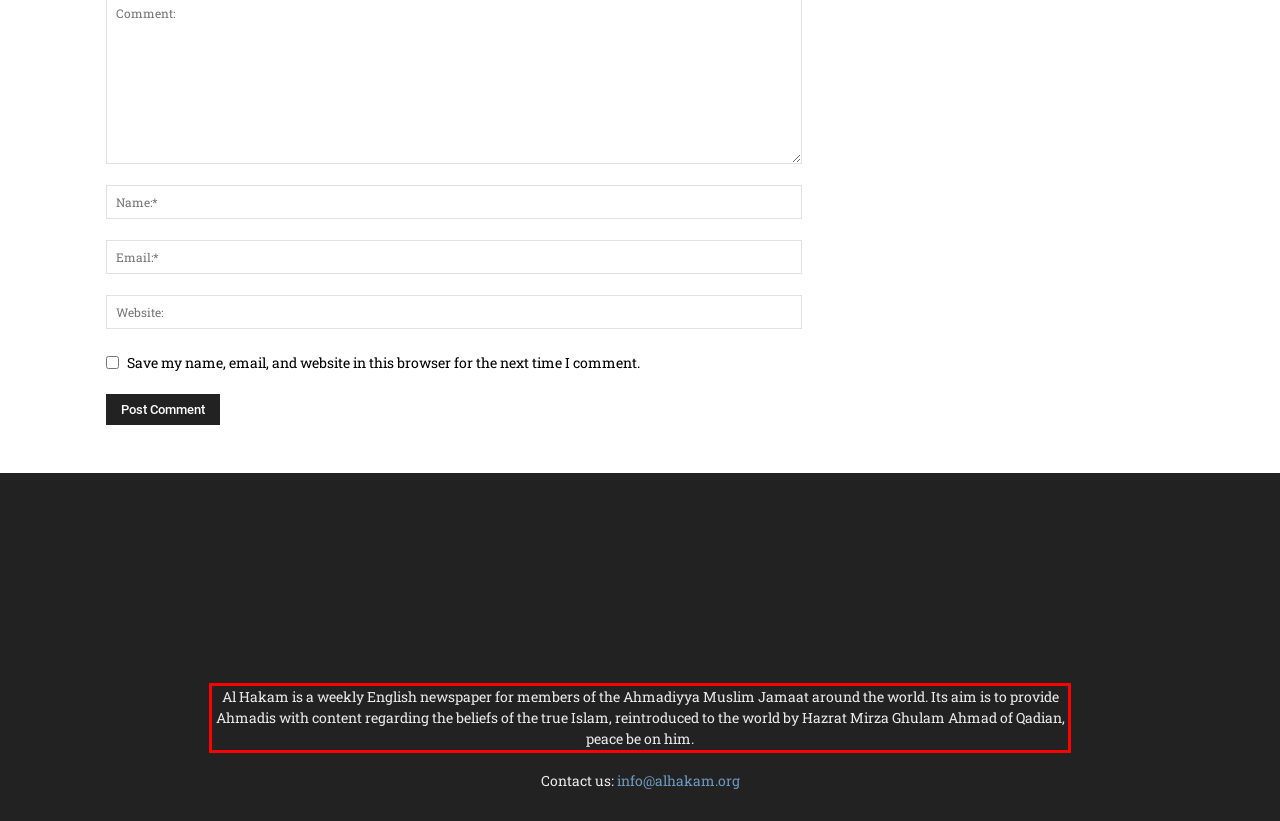You are looking at a screenshot of a webpage with a red rectangle bounding box. Use OCR to identify and extract the text content found inside this red bounding box.

Al Hakam is a weekly English newspaper for members of the Ahmadiyya Muslim Jamaat around the world. Its aim is to provide Ahmadis with content regarding the beliefs of the true Islam, reintroduced to the world by Hazrat Mirza Ghulam Ahmad of Qadian, peace be on him.